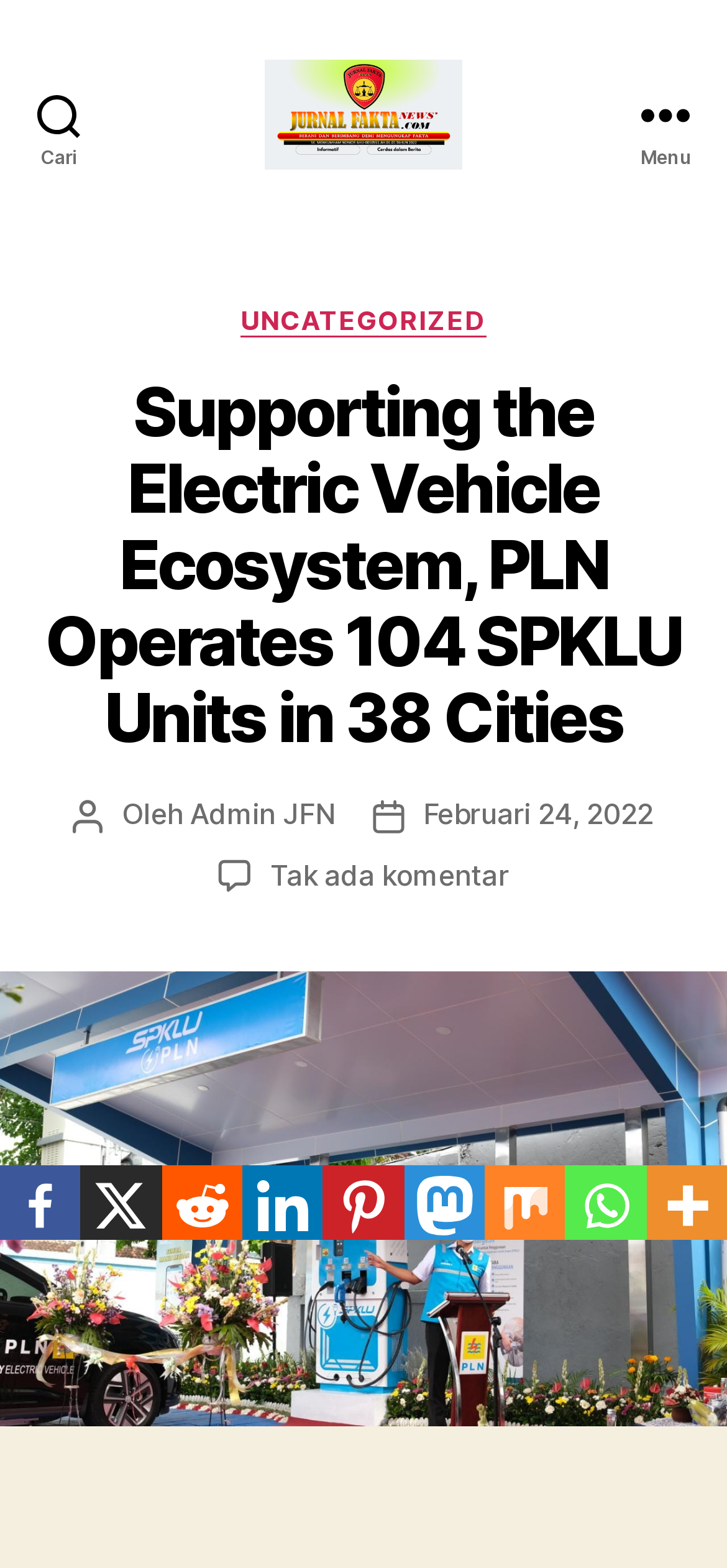How many SPKLU units are operated by PLN?
Based on the visual details in the image, please answer the question thoroughly.

The answer can be found in the main heading of the webpage, which states 'Supporting the Electric Vehicle Ecosystem, PLN Operates 104 SPKLU Units in 38 Cities'. The number of SPKLU units is explicitly mentioned in the heading.